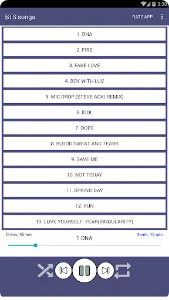Create a detailed narrative of what is happening in the image.

The image showcases a mobile application interface featuring a list of BTS songs. The user-friendly design presents a neatly organized tracklist, highlighting popular songs from the K-pop group. Each song is listed with its corresponding number, showcasing hits like "DNA," "Fire," "Fake Love," and "Boy With Luv." The layout includes play controls at the bottom, indicating the app's functionality for users to listen to their favorite tracks effortlessly. The overall aesthetic features a clean design, making it easy for fans to navigate and find their preferred music. This application is perfect for BTS enthusiasts who enjoy offline listening without the need for an internet connection.